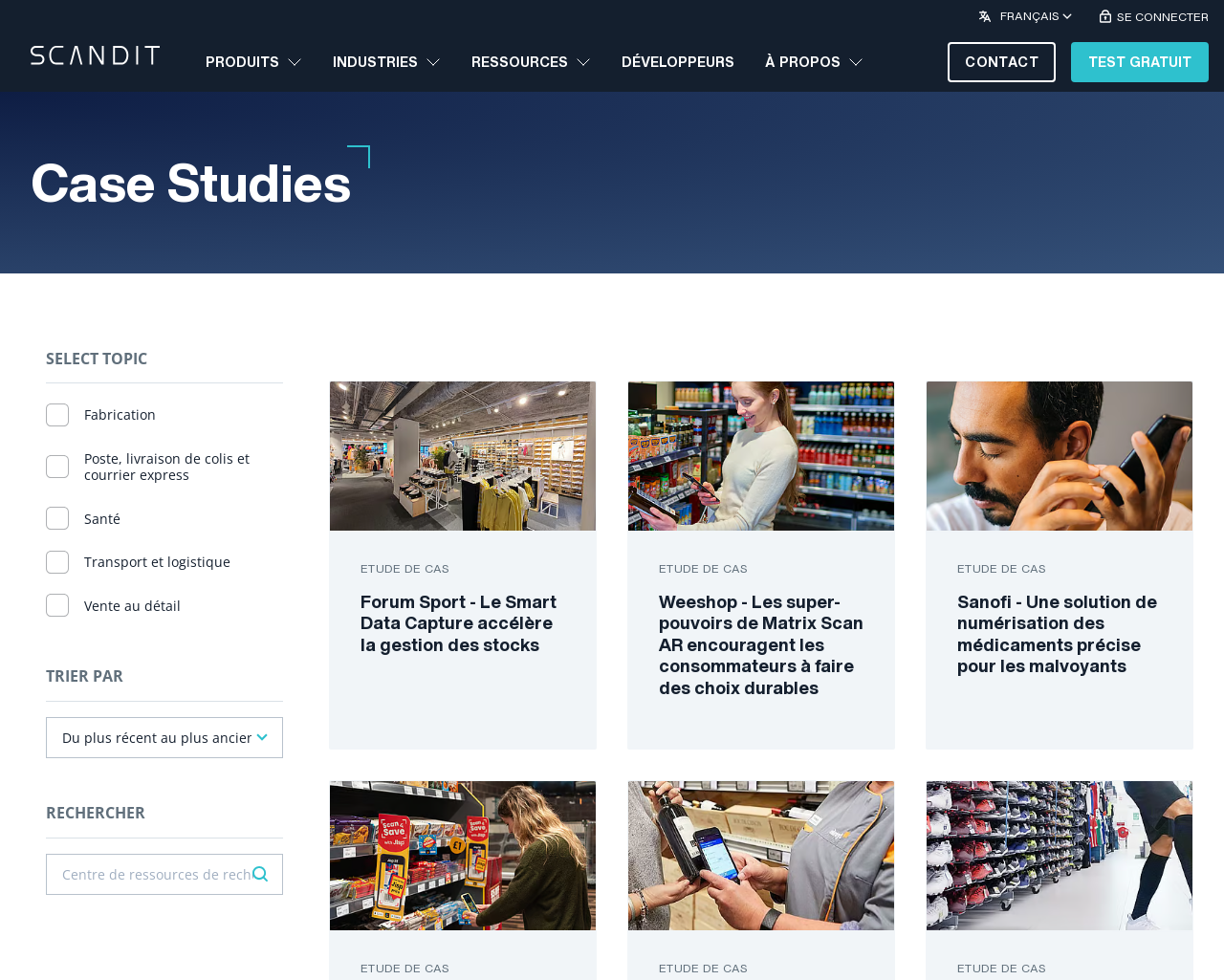How many case studies are displayed on the page?
Using the image as a reference, give a one-word or short phrase answer.

3